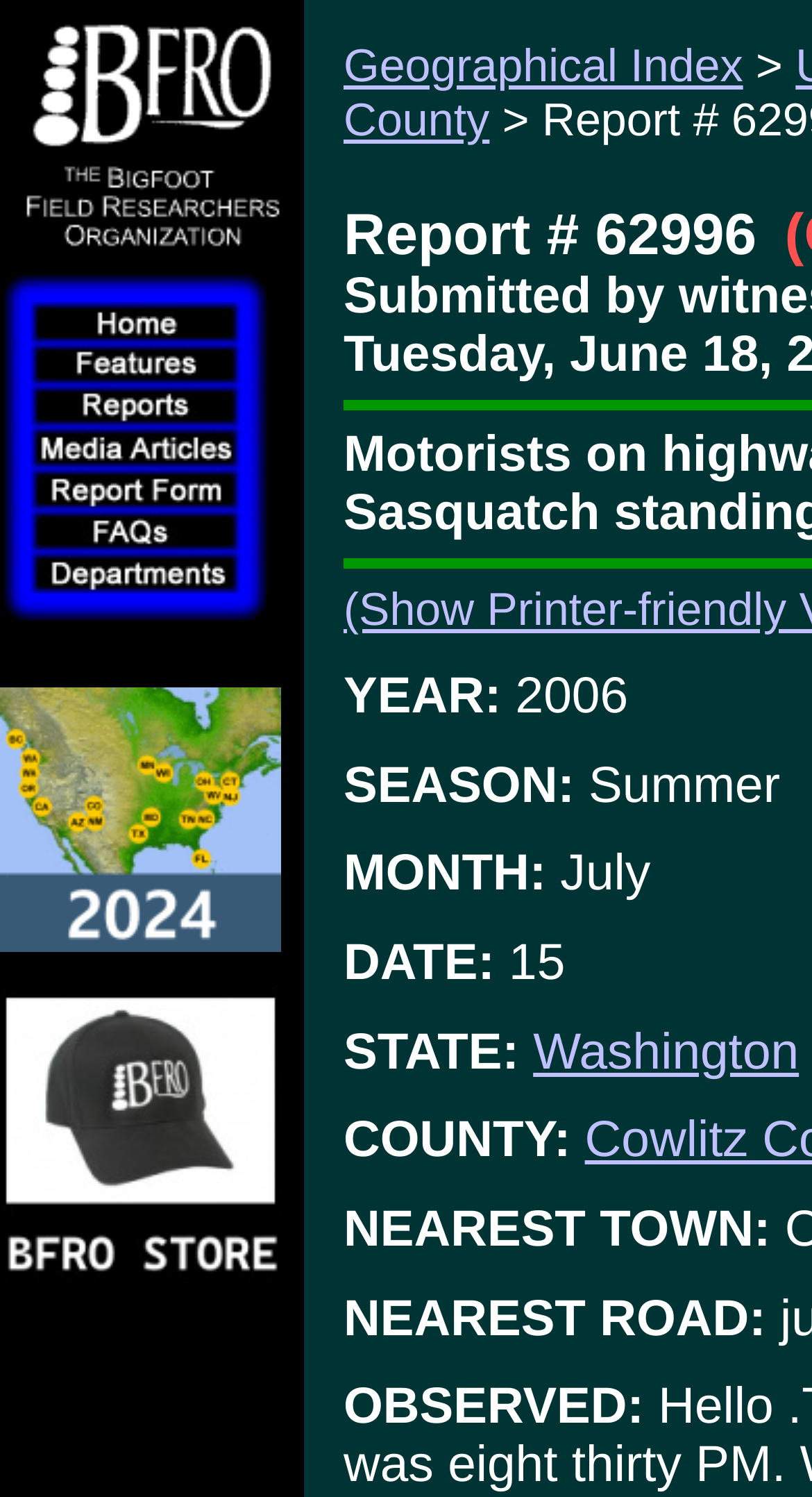Articulate a complete and detailed caption of the webpage elements.

The webpage is about a Bigfoot Field Researchers Organization (BFRO) report, specifically report number 62996. At the top of the page, there is a logo of the BFRO organization. Below the logo, there is a table with multiple rows, each containing an image and a link. The images are likely related to the report, and the links may provide additional information or navigation options.

To the right of the table, there is a section with various details about the report, including the year (2006), season (Summer), month (July), date (15), state (Washington), county, nearest town, and nearest road. These details are presented in a structured format with labels and values.

At the bottom of the page, there are links to other sections, including a geographical index and the BFRO store. There is also a link to the report number 62996, which may provide more information about the specific incident.

Overall, the webpage appears to be a detailed report about a Bigfoot sighting, with various pieces of information and images related to the incident.